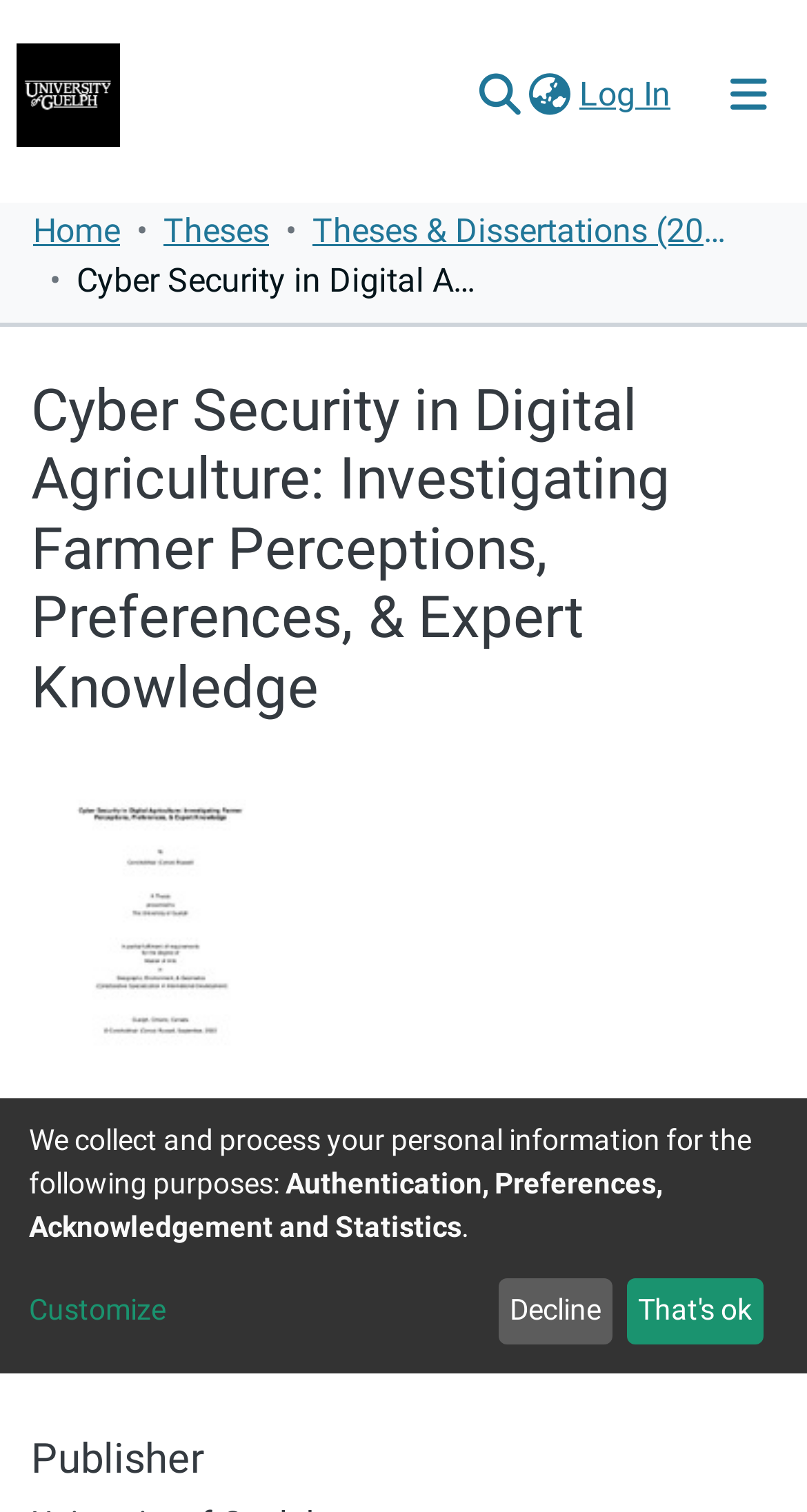Locate and generate the text content of the webpage's heading.

Cyber Security in Digital Agriculture: Investigating Farmer Perceptions, Preferences, & Expert Knowledge